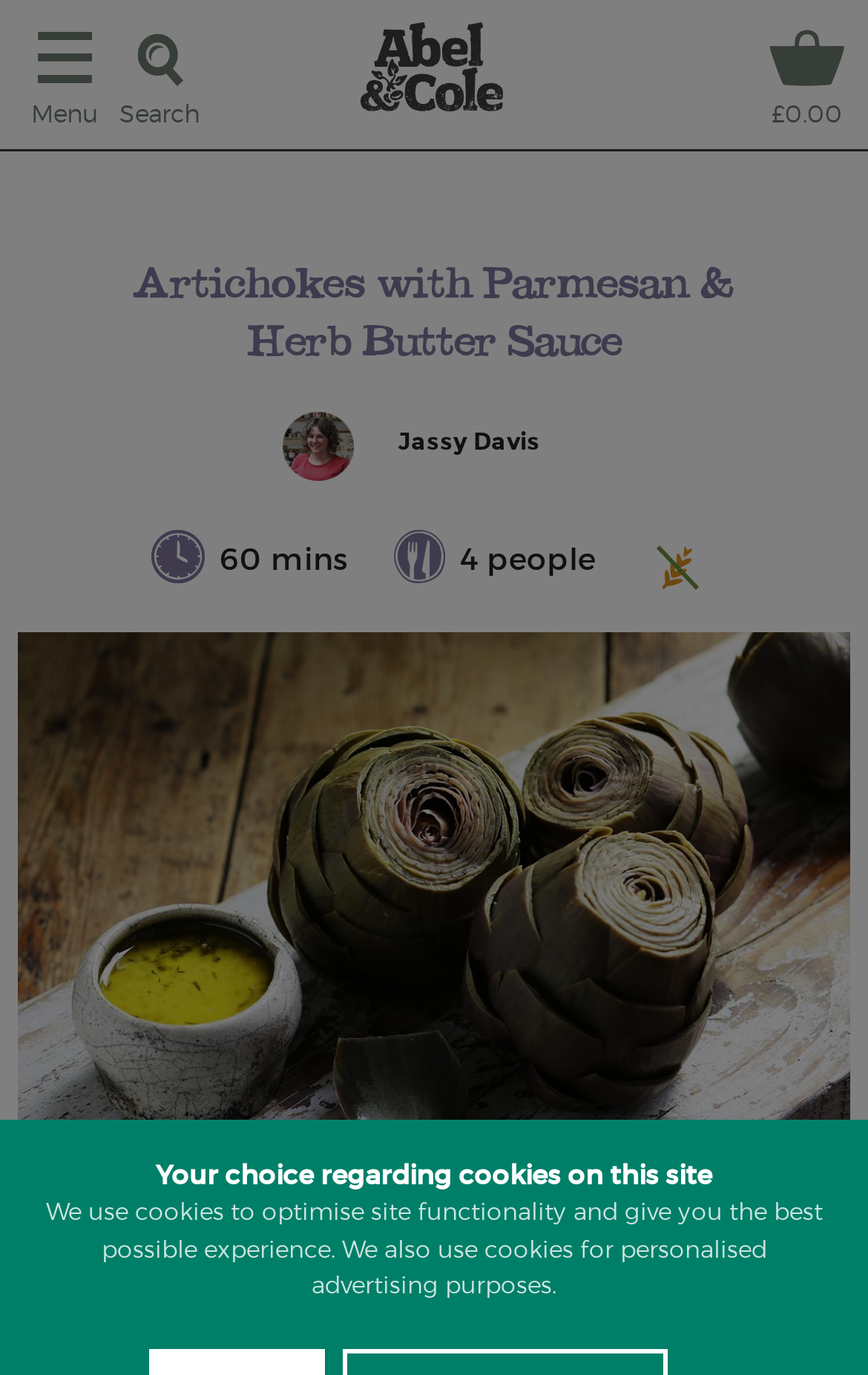Identify and provide the main heading of the webpage.

Artichokes with Parmesan & Herb Butter Sauce